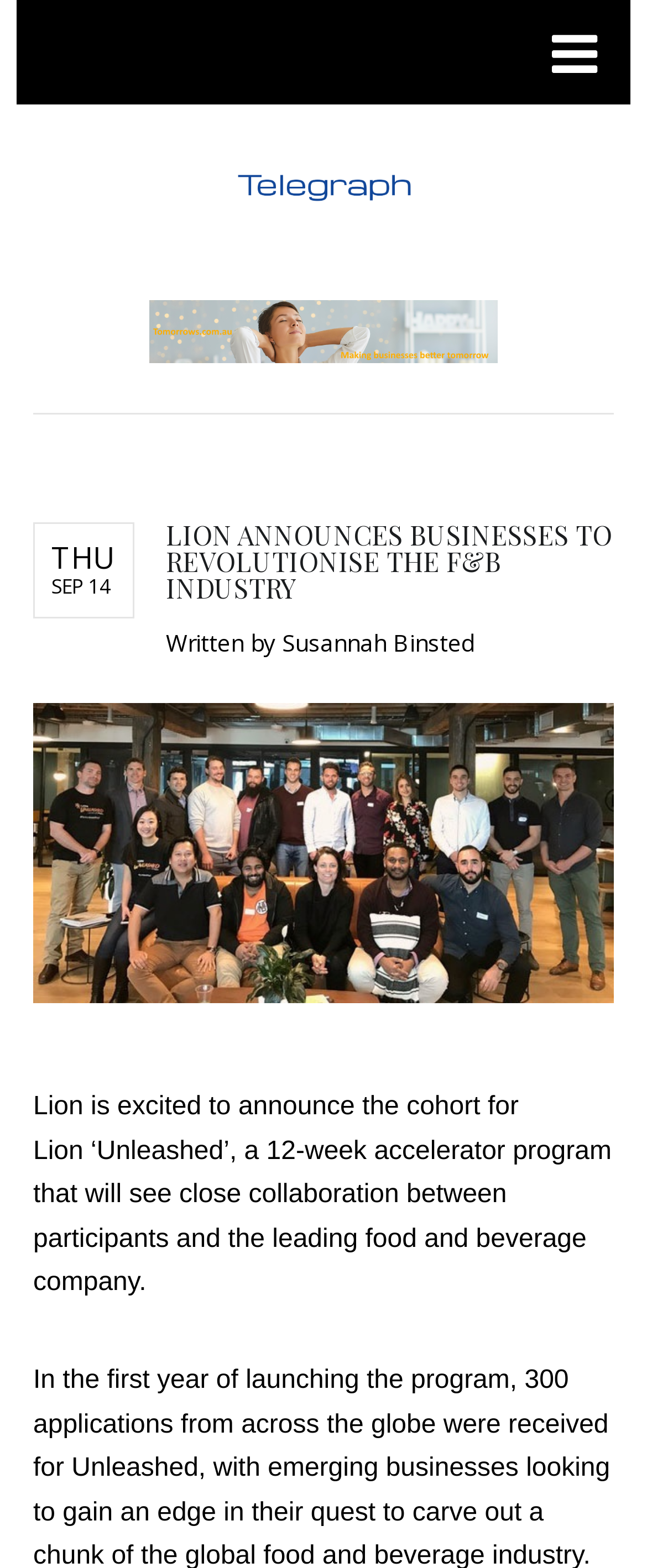Please determine the heading text of this webpage.

LION ANNOUNCES BUSINESSES TO REVOLUTIONISE THE F&B INDUSTRY